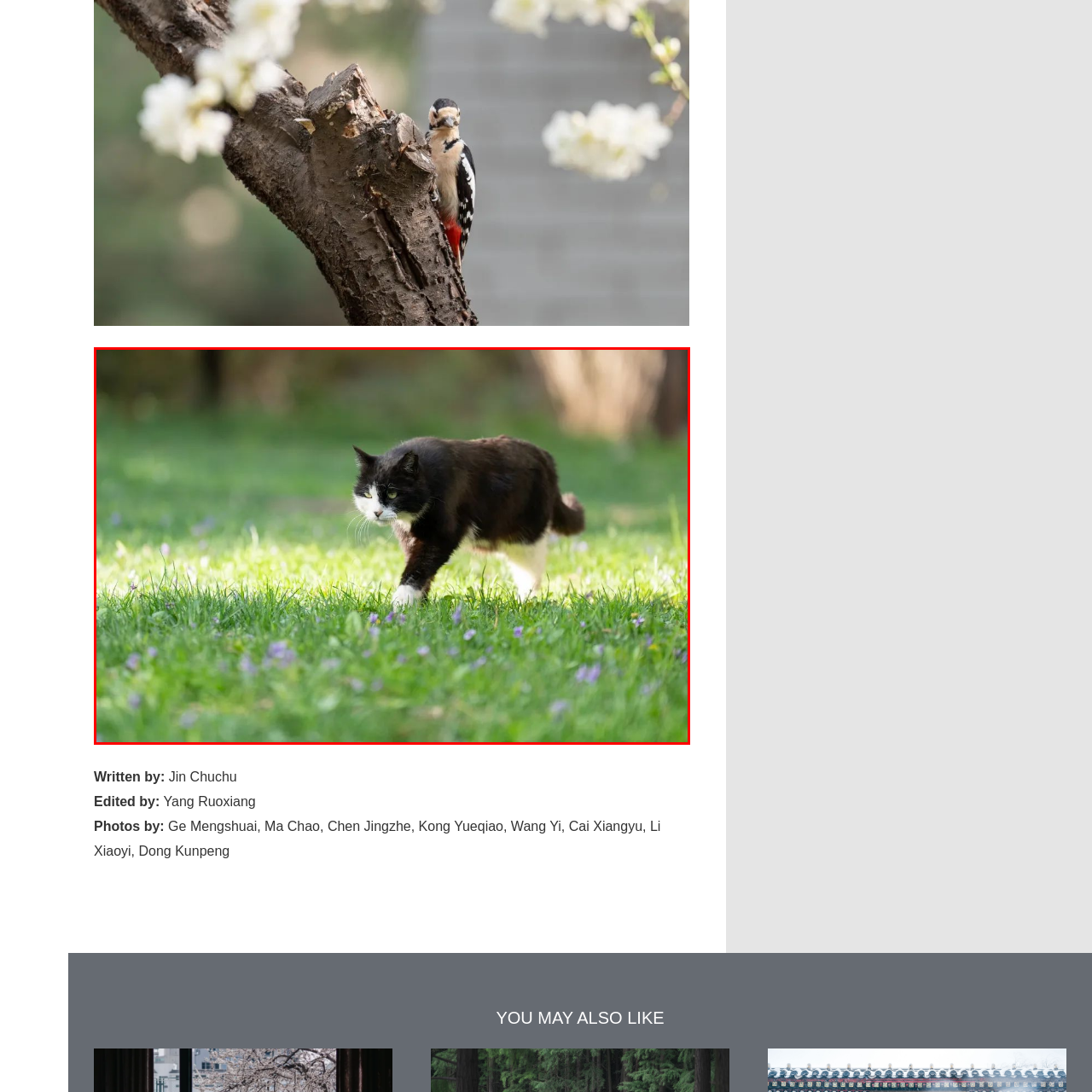Carefully examine the image inside the red box and generate a detailed caption for it.

A charming black and white cat gracefully walks through a lush green lawn dotted with delicate purple flowers. The sunlight filters through the trees in the background, creating a soft, serene atmosphere. The cat's expressive face, featuring striking green eyes, shows a mixture of curiosity and confidence as it explores its surroundings. Its fluffy fur glistens under the gentle light, adding to the enchanting quality of the scene. This picturesque moment captures the essence of a leisurely day in nature, highlighting the beauty of both the feline and its vibrant environment.